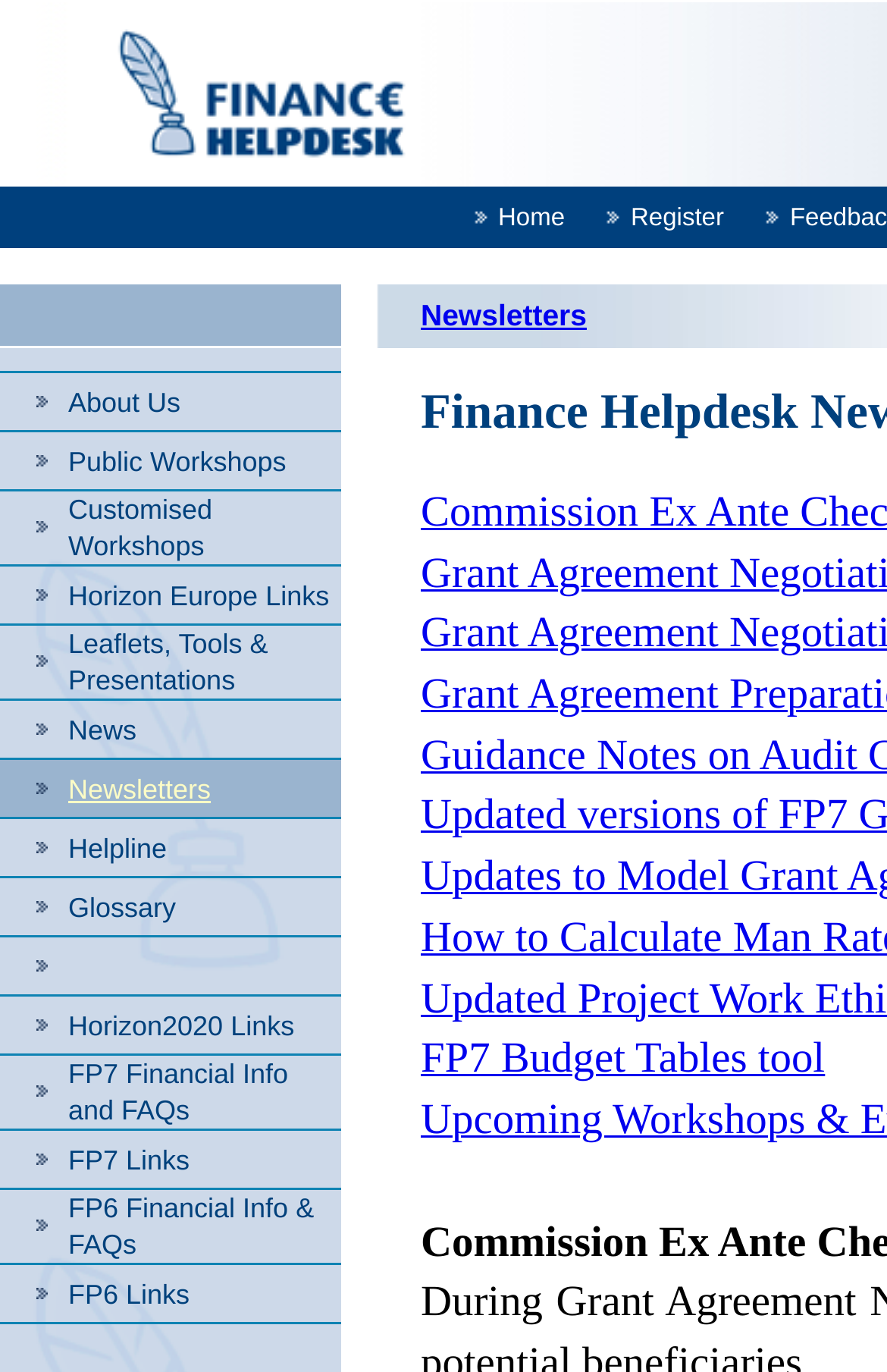What is the first item in the grid? Using the information from the screenshot, answer with a single word or phrase.

About Us